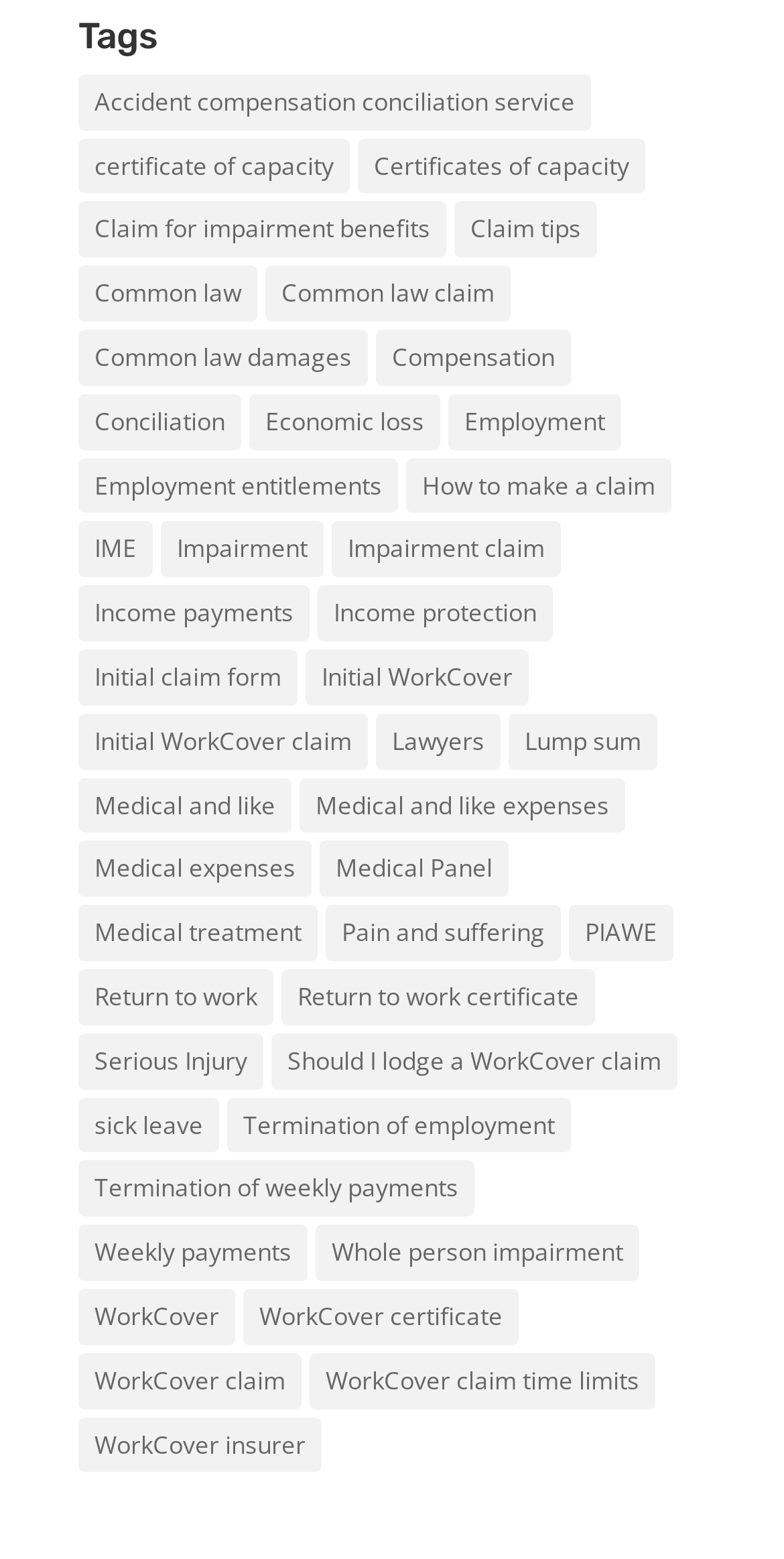What is the most common topic among the links?
From the details in the image, provide a complete and detailed answer to the question.

After analyzing the links, I found that the most common topic is related to WorkCover claims, with multiple links mentioning 'WorkCover claim', 'Initial WorkCover claim', and 'WorkCover claim time limits'.